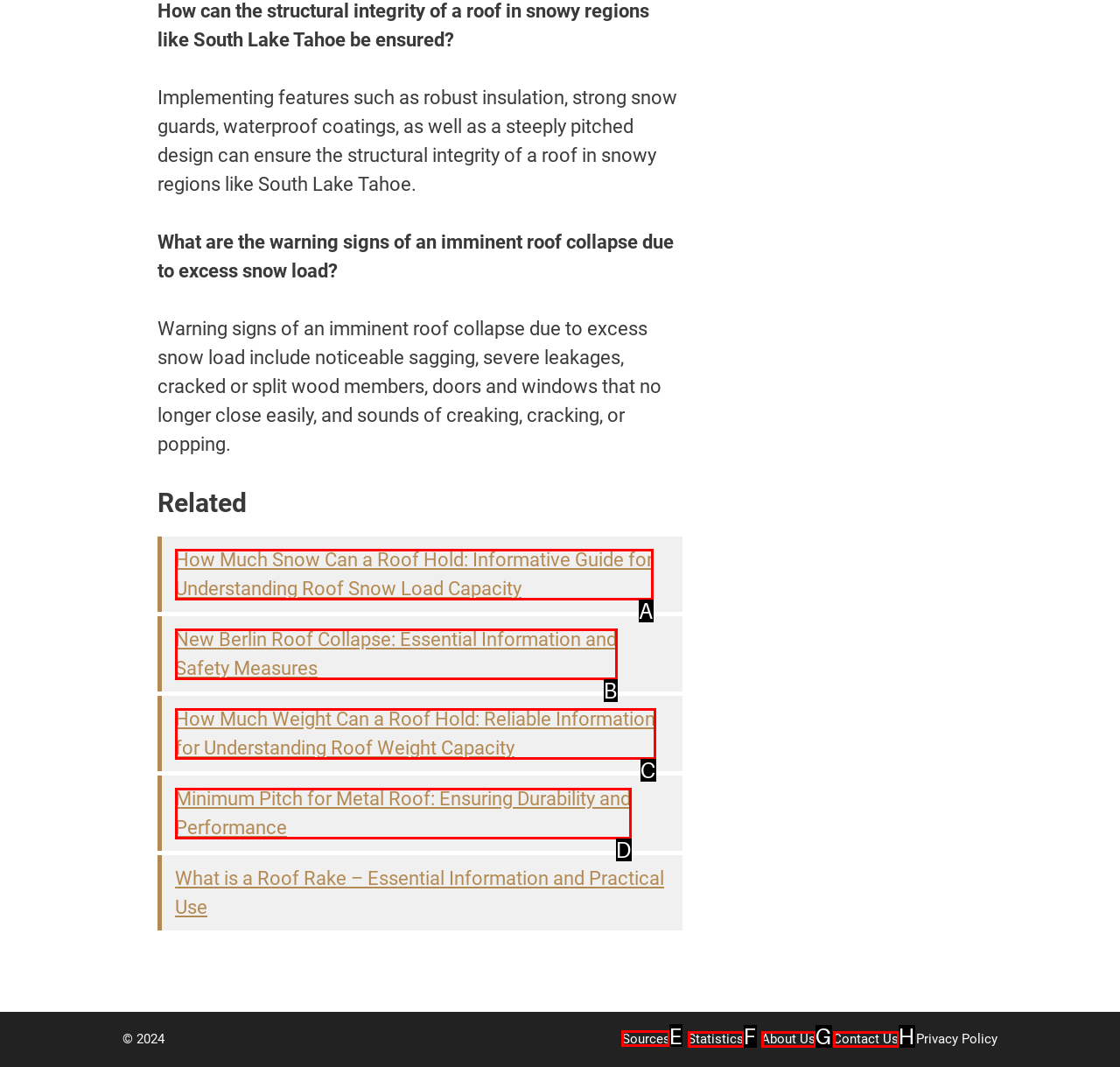Point out which HTML element you should click to fulfill the task: Check the sources.
Provide the option's letter from the given choices.

E